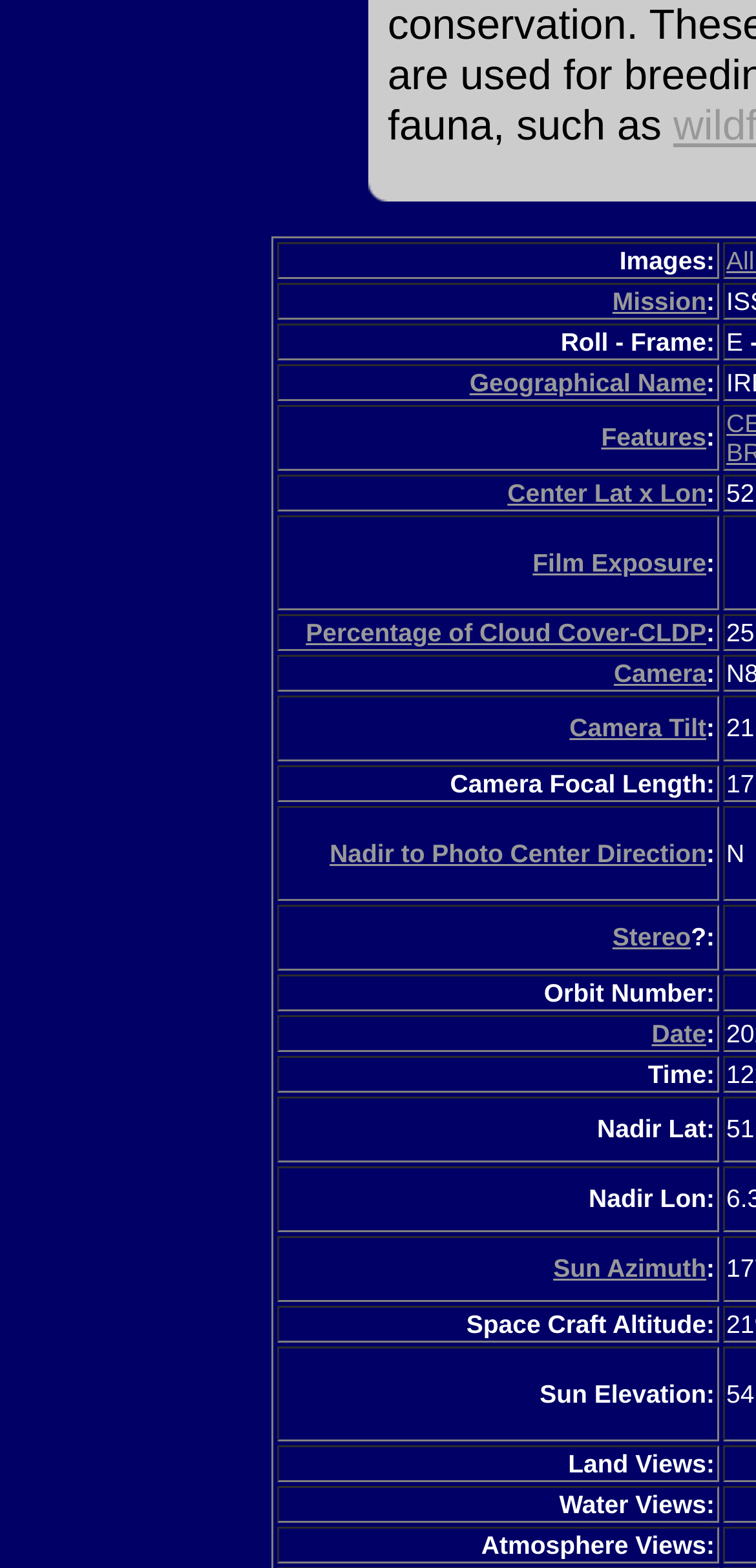Bounding box coordinates are specified in the format (top-left x, top-left y, bottom-right x, bottom-right y). All values are floating point numbers bounded between 0 and 1. Please provide the bounding box coordinate of the region this sentence describes: title="Electriccarhindime"

None